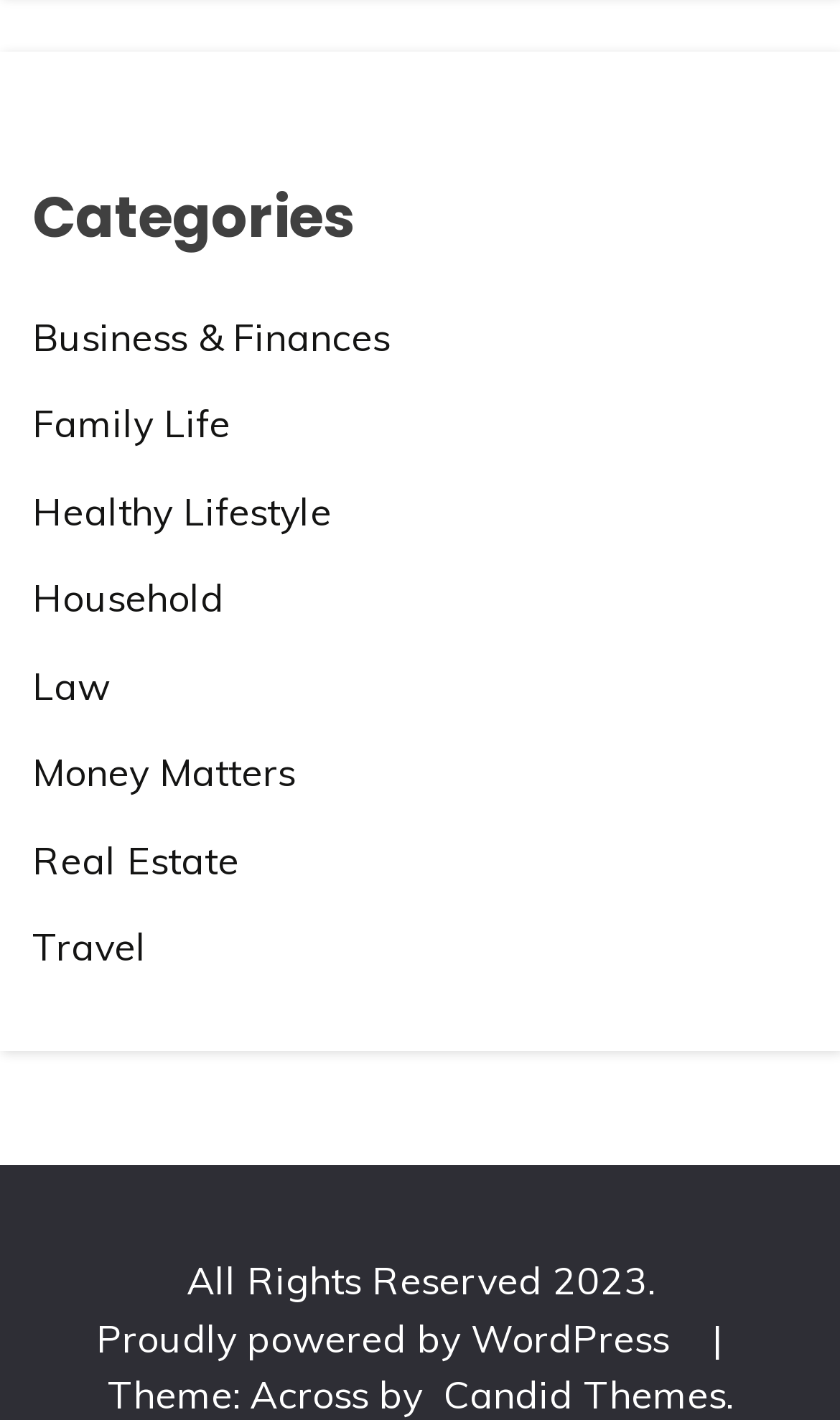Give a one-word or short phrase answer to this question: 
What is the last category listed?

Travel